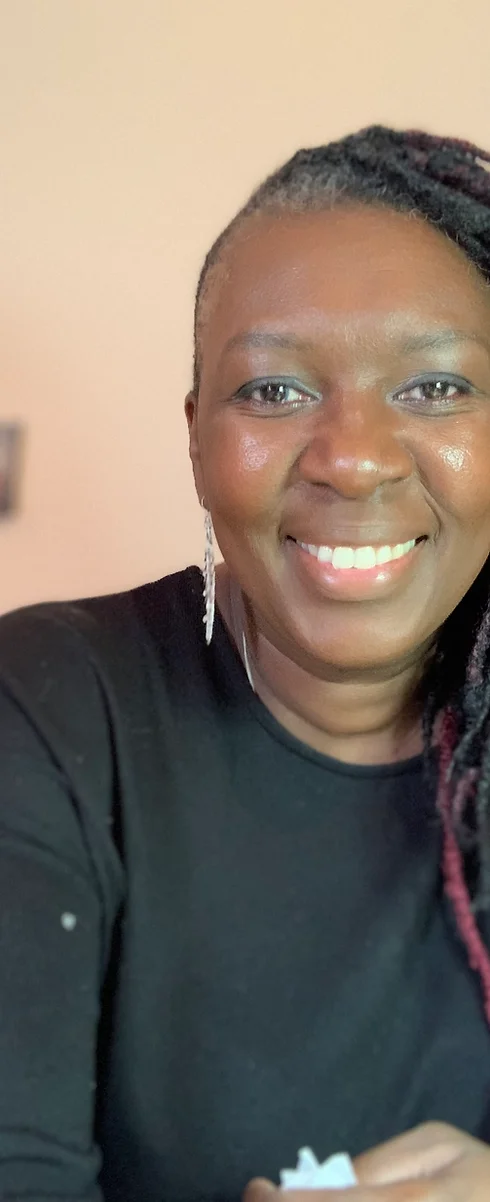Please answer the following query using a single word or phrase: 
What is the color of the woman's top?

Black